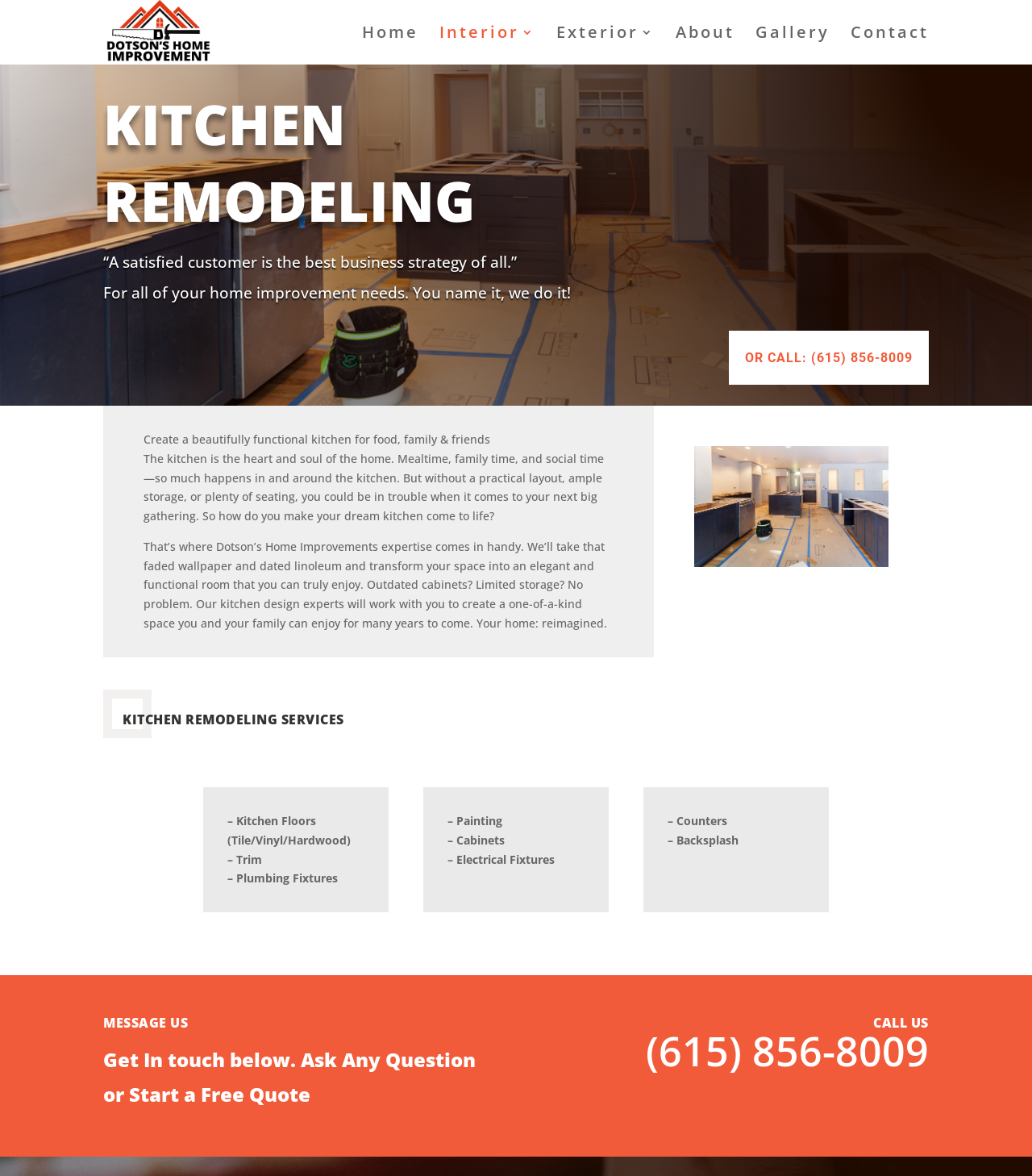Specify the bounding box coordinates of the region I need to click to perform the following instruction: "Contact Dotson's Home Improvment". The coordinates must be four float numbers in the range of 0 to 1, i.e., [left, top, right, bottom].

[0.824, 0.023, 0.9, 0.055]